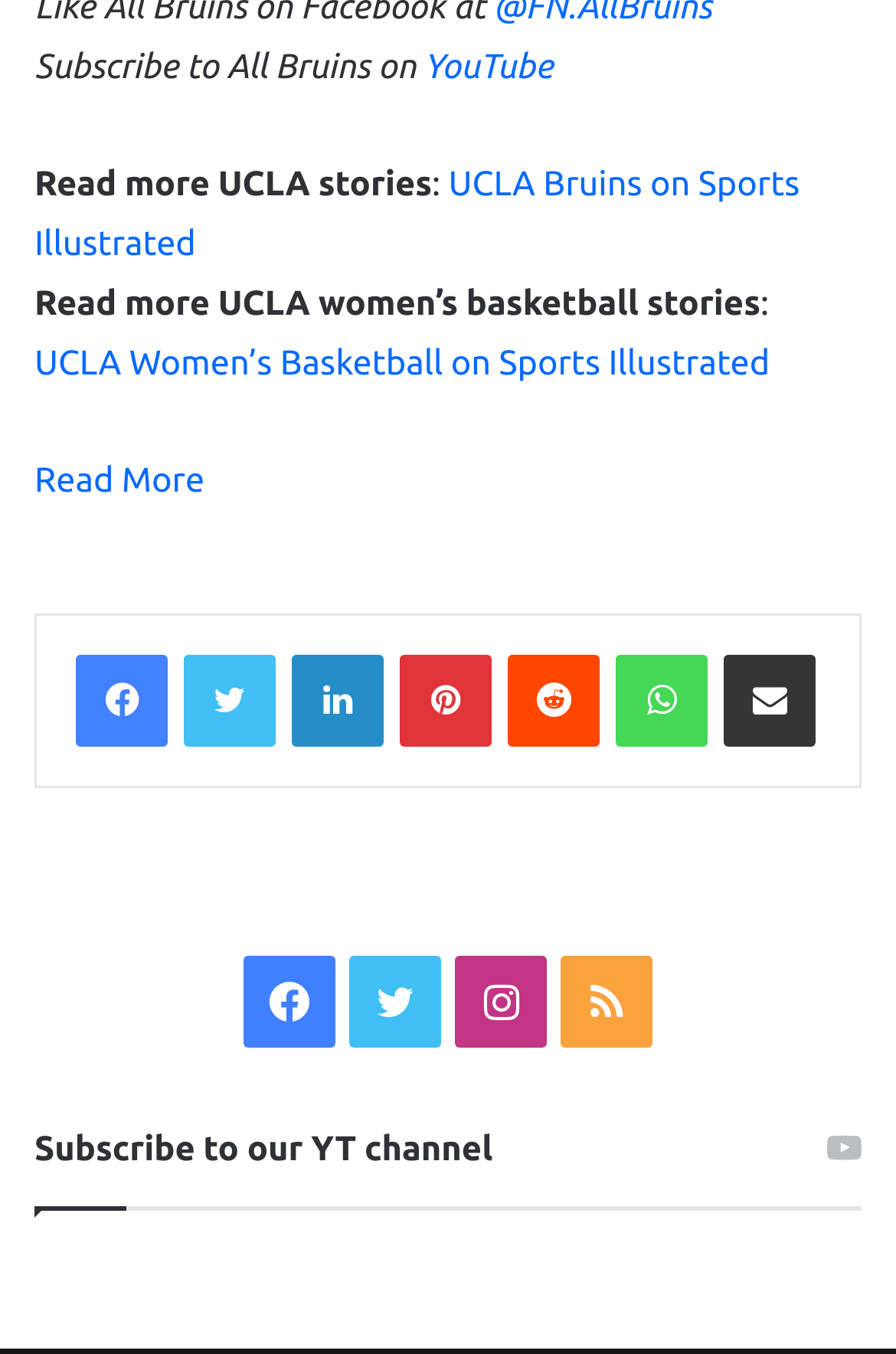Please identify the bounding box coordinates of the element's region that I should click in order to complete the following instruction: "Subscribe to YouTube". The bounding box coordinates consist of four float numbers between 0 and 1, i.e., [left, top, right, bottom].

[0.473, 0.034, 0.617, 0.062]